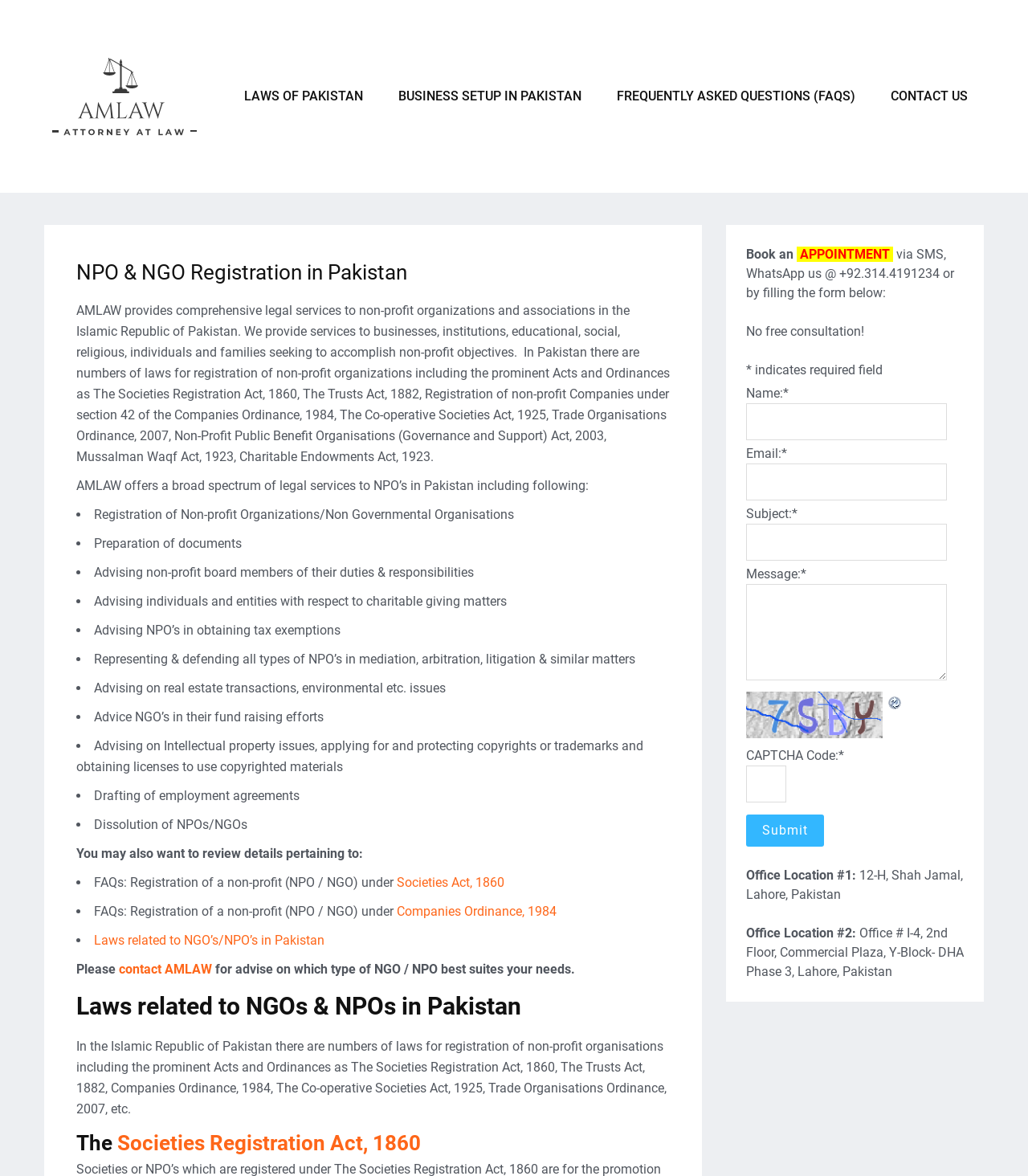Summarize the webpage comprehensively, mentioning all visible components.

The webpage is about AMLAW, a law firm that provides comprehensive legal services to non-profit organizations and associations in Pakistan. At the top of the page, there is a logo and a navigation menu with links to different sections of the website, including "LAWS OF PAKISTAN", "BUSINESS SETUP IN PAKISTAN", "FREQUENTLY ASKED QUESTIONS (FAQS)", and "CONTACT US".

Below the navigation menu, there is a header section with the title "NPO & NGO Registration in Pakistan" and a brief description of the services offered by AMLAW. The description explains that the firm provides services to businesses, institutions, educational, social, religious, individuals, and families seeking to accomplish non-profit objectives.

The main content of the page is divided into several sections. The first section lists the various legal services offered by AMLAW to NPOs, including registration, preparation of documents, advising non-profit board members, and representing NPOs in legal matters. Each service is listed as a bullet point with a brief description.

The next section provides additional information about the laws related to NGO/NPO registration in Pakistan, including the Societies Registration Act, 1860, and the Companies Ordinance, 1984. There are links to more detailed information about each law.

The page also has a section where users can contact AMLAW for advice on which type of NGO/NPO best suits their needs. There is a form that users can fill out to book an appointment or request more information.

On the right side of the page, there is a complementary section with a call-to-action to book an appointment via SMS, WhatsApp, or by filling out the form. There is also a note that there is no free consultation.

At the bottom of the page, there is a section with the office locations of AMLAW, including addresses in Lahore, Pakistan.